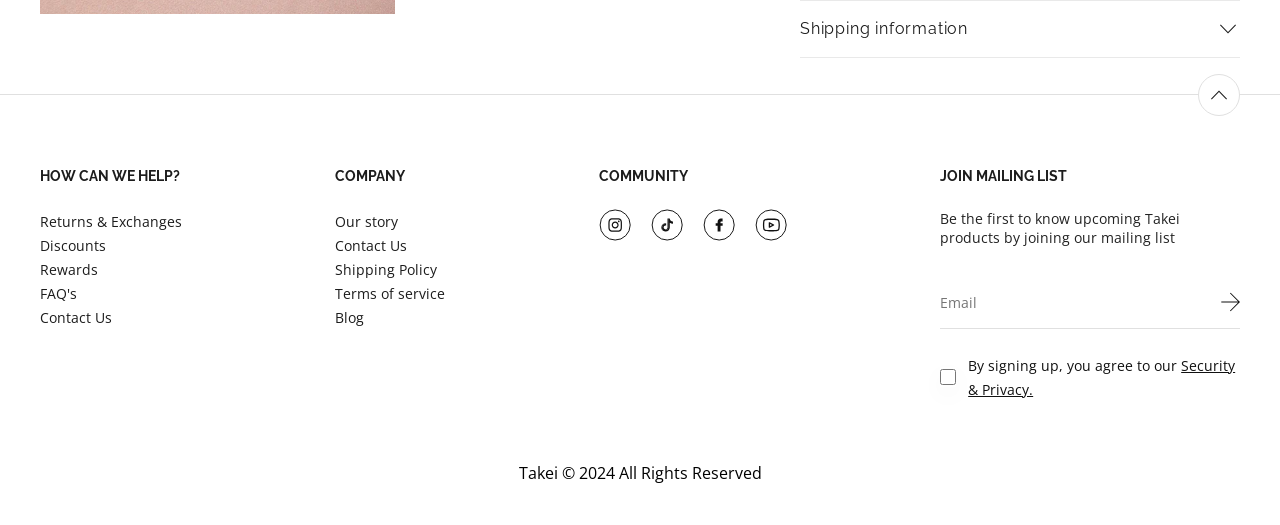Please identify the bounding box coordinates of the clickable element to fulfill the following instruction: "Click the Contact Us link". The coordinates should be four float numbers between 0 and 1, i.e., [left, top, right, bottom].

[0.031, 0.586, 0.088, 0.622]